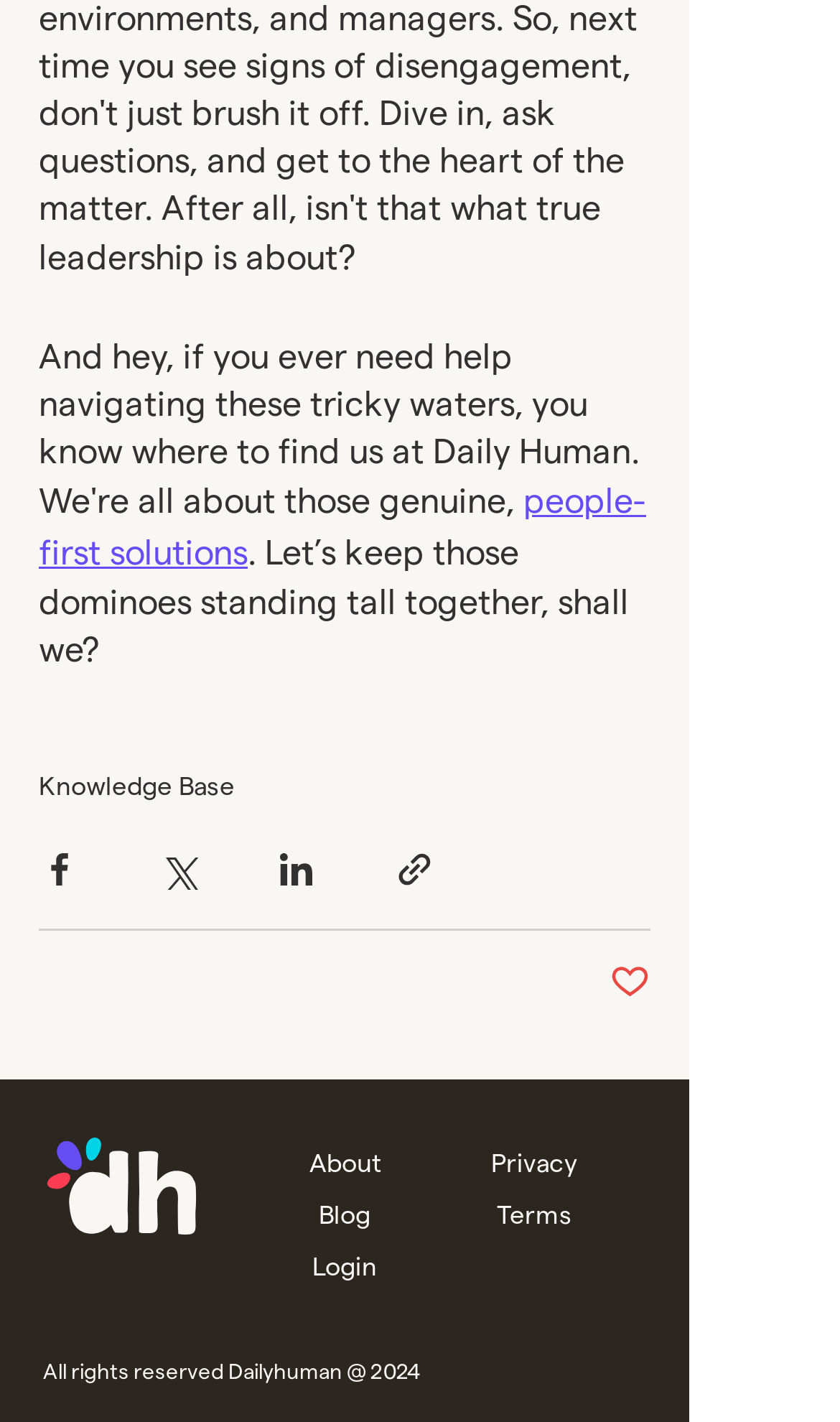Determine the bounding box coordinates for the area you should click to complete the following instruction: "Learn more about ROWCAST".

None